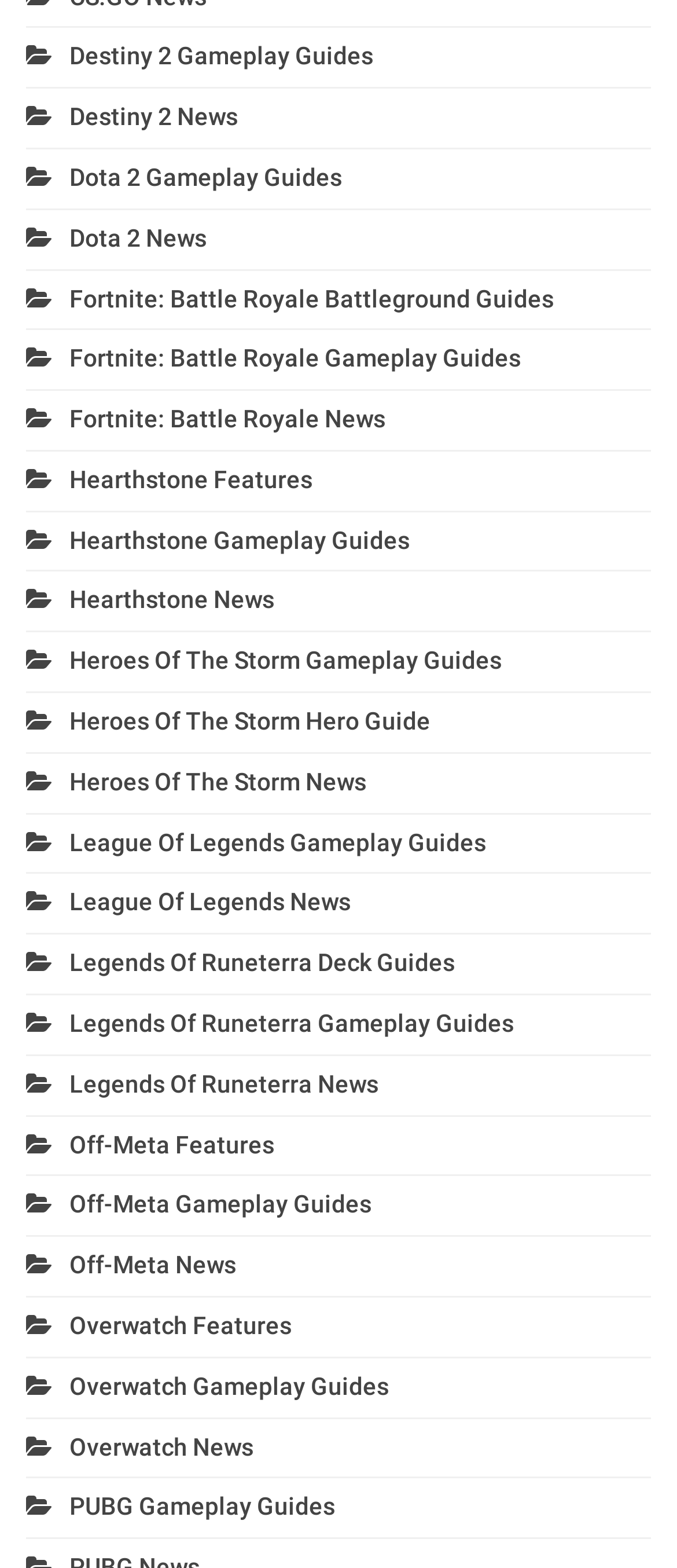Ascertain the bounding box coordinates for the UI element detailed here: "Dota 2 Gameplay guides". The coordinates should be provided as [left, top, right, bottom] with each value being a float between 0 and 1.

[0.038, 0.104, 0.505, 0.122]